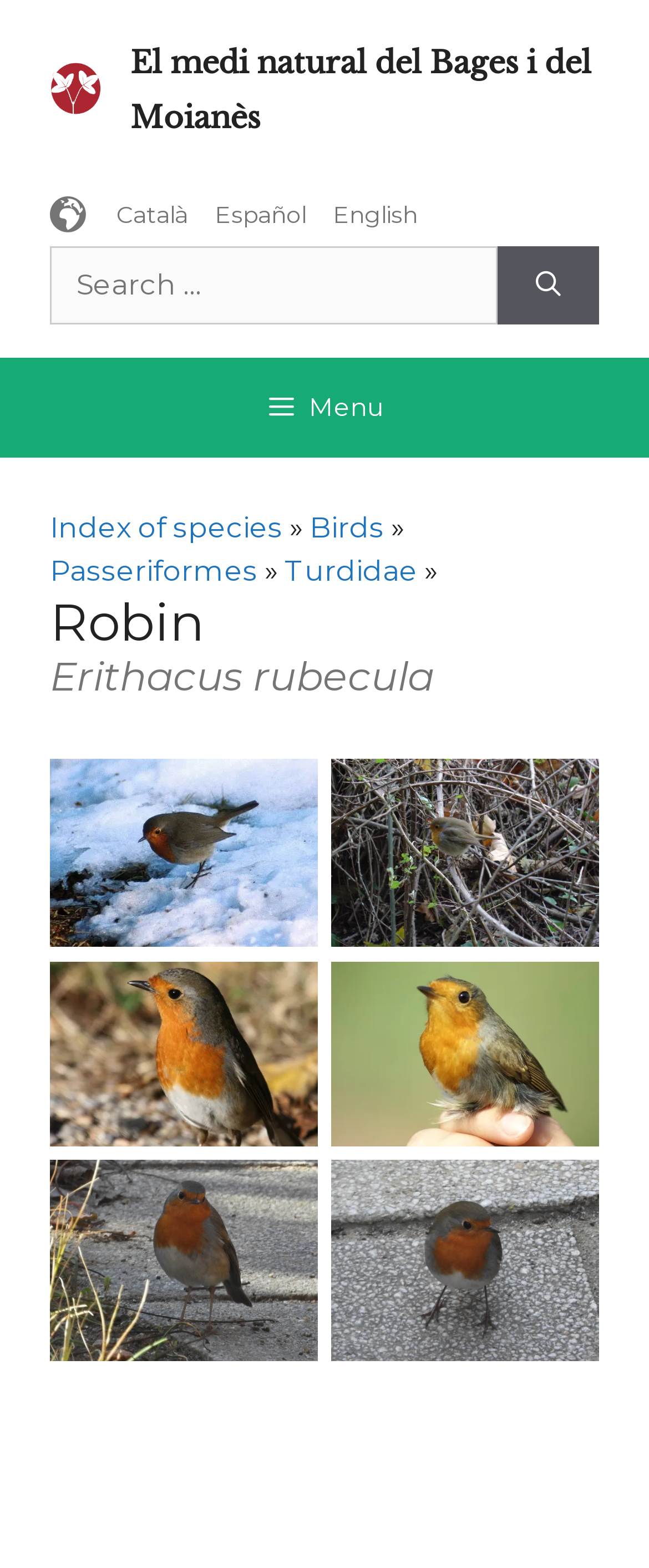Determine the bounding box coordinates of the region to click in order to accomplish the following instruction: "Search for something". Provide the coordinates as four float numbers between 0 and 1, specifically [left, top, right, bottom].

[0.077, 0.157, 0.766, 0.207]